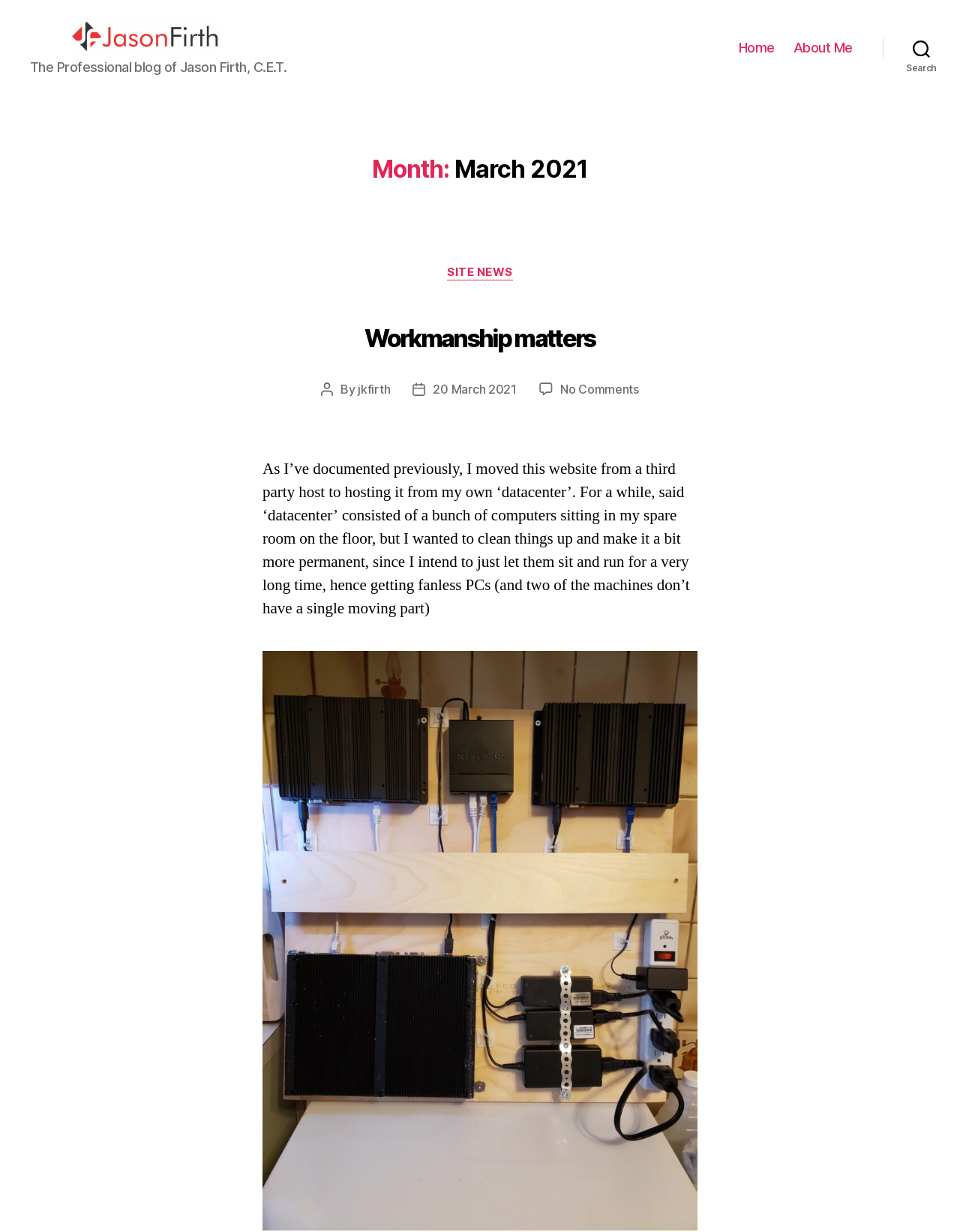Identify the coordinates of the bounding box for the element that must be clicked to accomplish the instruction: "view about me page".

[0.827, 0.032, 0.888, 0.046]